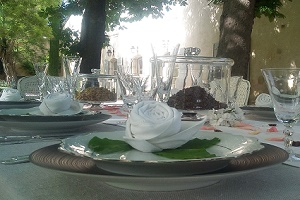What is reflected in the ornate glasses?
Please look at the screenshot and answer using one word or phrase.

Sunlight